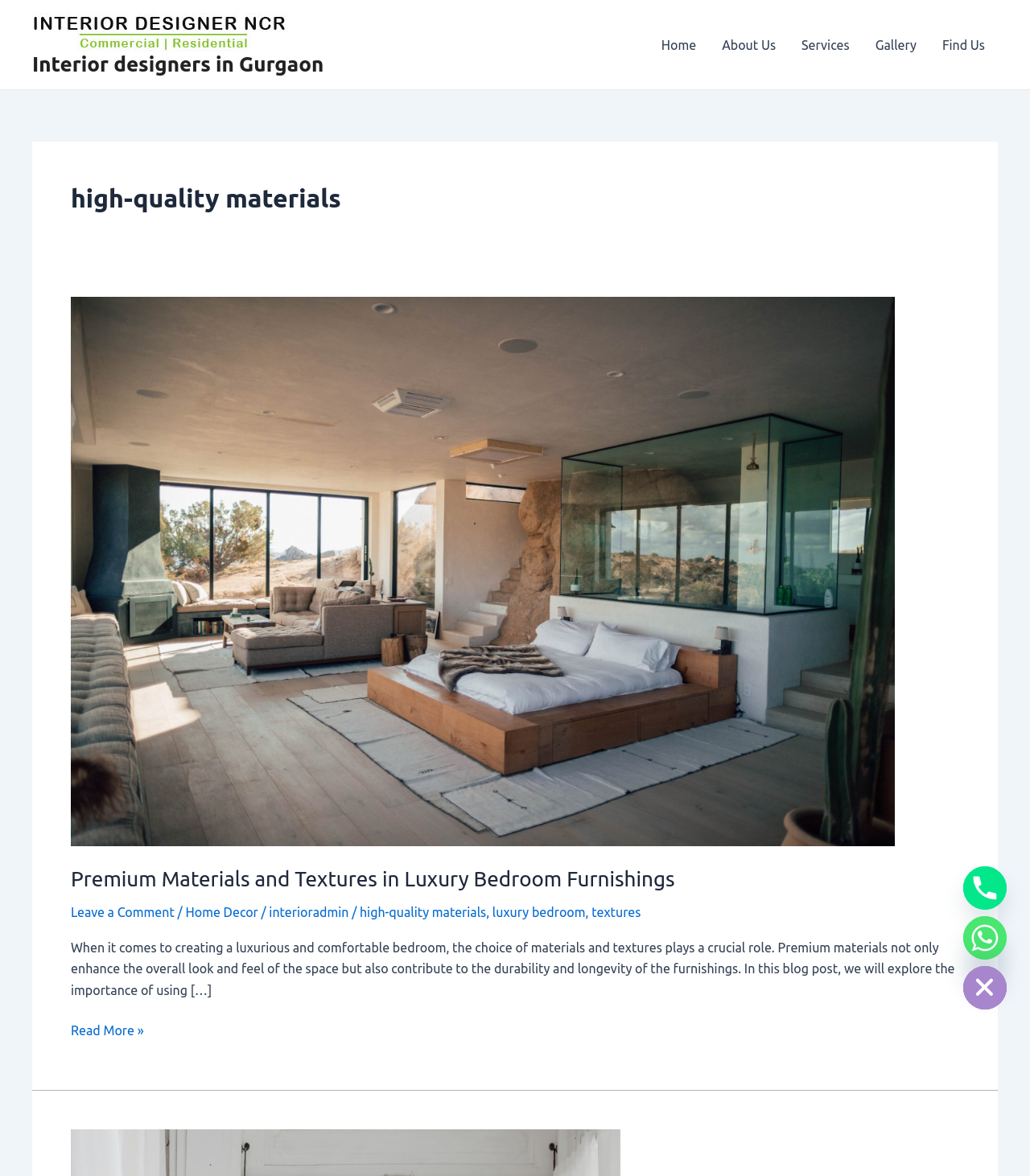Please provide the bounding box coordinates for the element that needs to be clicked to perform the instruction: "Click on the 'Leave a Comment' link". The coordinates must consist of four float numbers between 0 and 1, formatted as [left, top, right, bottom].

[0.069, 0.769, 0.169, 0.782]